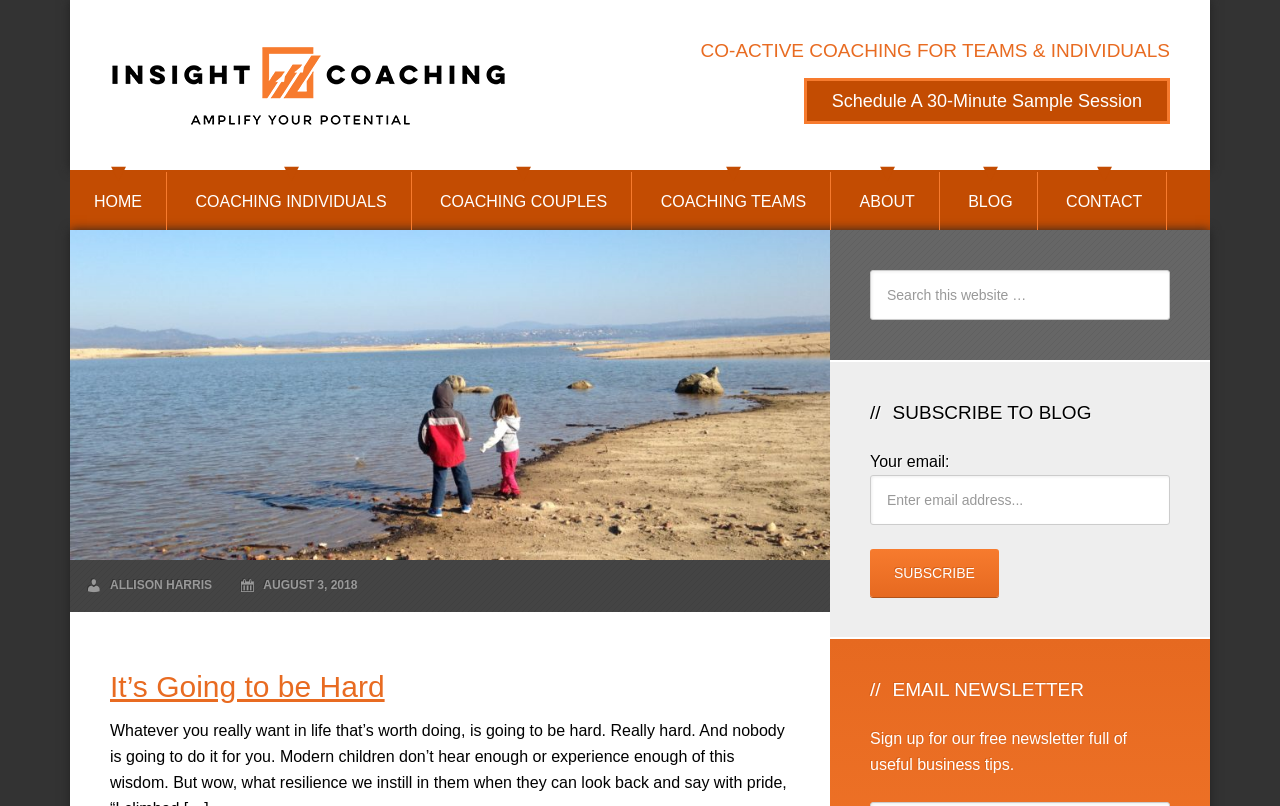Please specify the bounding box coordinates for the clickable region that will help you carry out the instruction: "Search this website".

[0.68, 0.335, 0.914, 0.397]